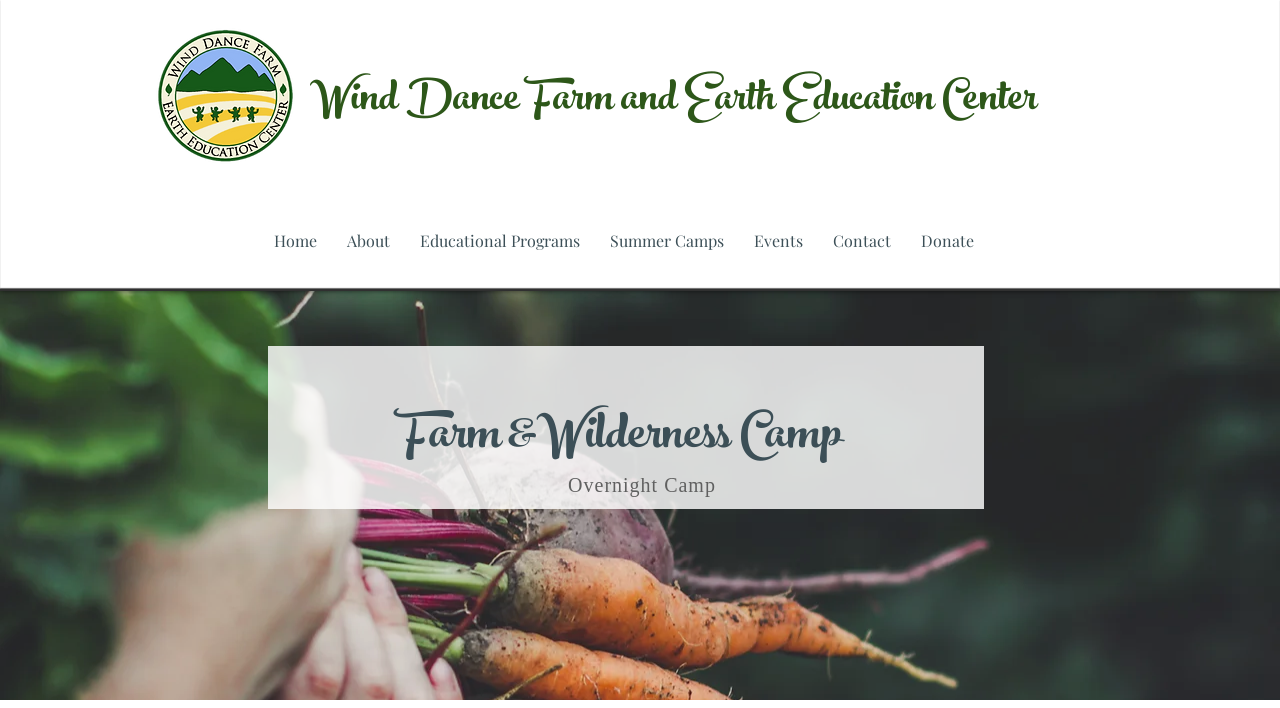Please locate the clickable area by providing the bounding box coordinates to follow this instruction: "Go to the Home page".

[0.202, 0.311, 0.259, 0.37]